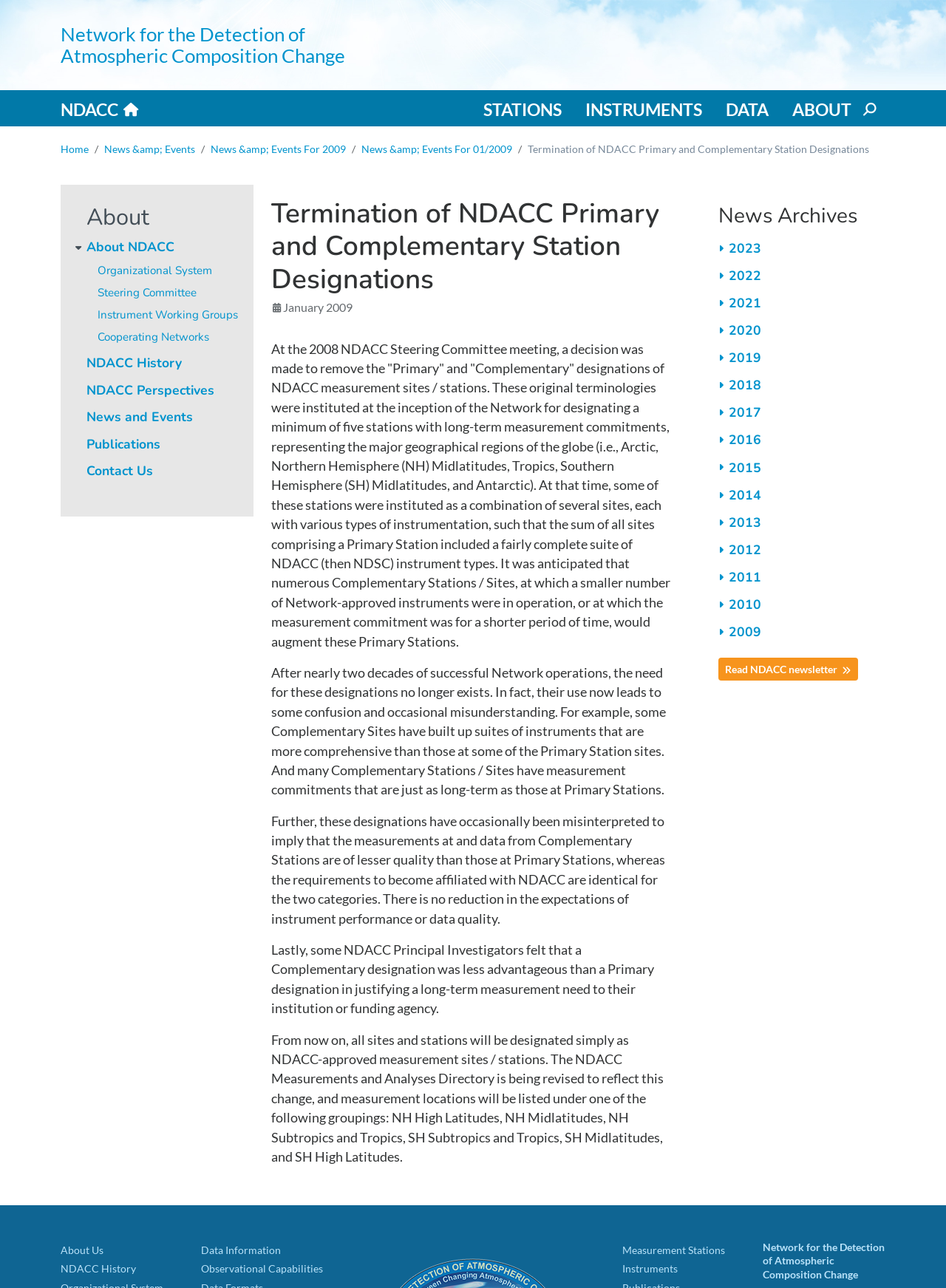Provide the bounding box coordinates of the HTML element this sentence describes: "About Us". The bounding box coordinates consist of four float numbers between 0 and 1, i.e., [left, top, right, bottom].

[0.064, 0.965, 0.109, 0.975]